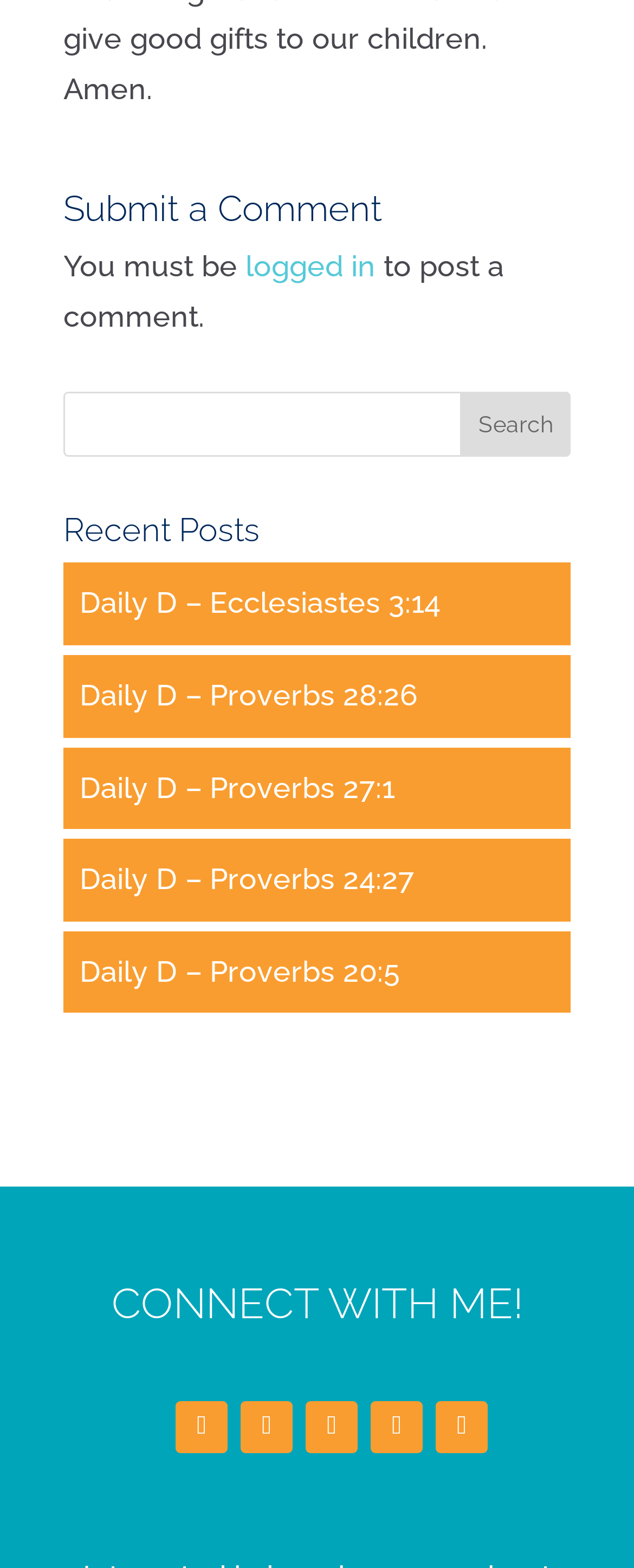Please identify the bounding box coordinates of the element I should click to complete this instruction: 'Connect with me on Facebook'. The coordinates should be given as four float numbers between 0 and 1, like this: [left, top, right, bottom].

[0.277, 0.894, 0.359, 0.927]